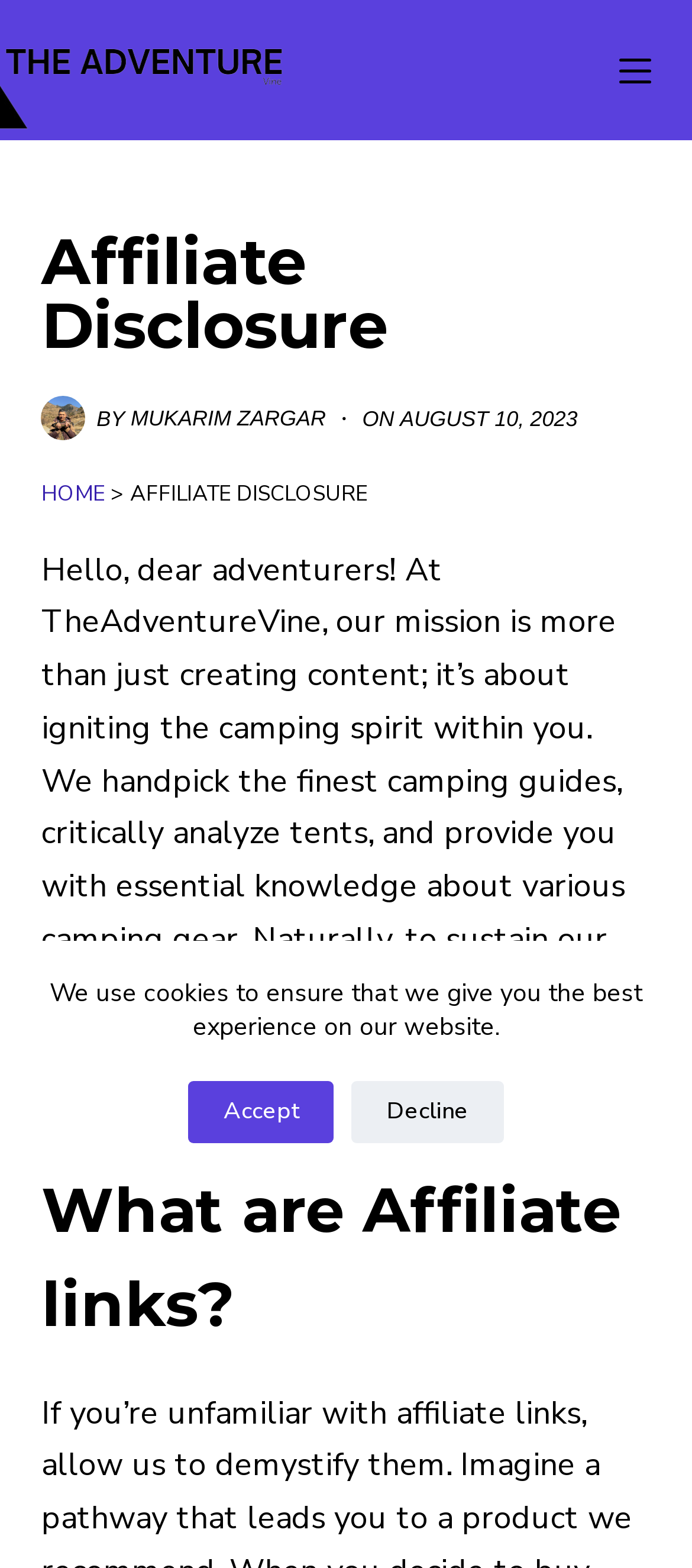Please specify the bounding box coordinates of the clickable region necessary for completing the following instruction: "Enter your email". The coordinates must consist of four float numbers between 0 and 1, i.e., [left, top, right, bottom].

[0.062, 0.586, 0.938, 0.632]